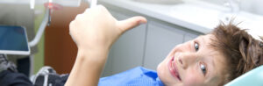What is the purpose of the dental office's design?
With the help of the image, please provide a detailed response to the question.

The background of the image includes a well-lit, child-friendly environment designed to make dental visits enjoyable, which implies that the purpose of the dental office's design is to make children feel comfortable and alleviate their fears about visiting the dentist.